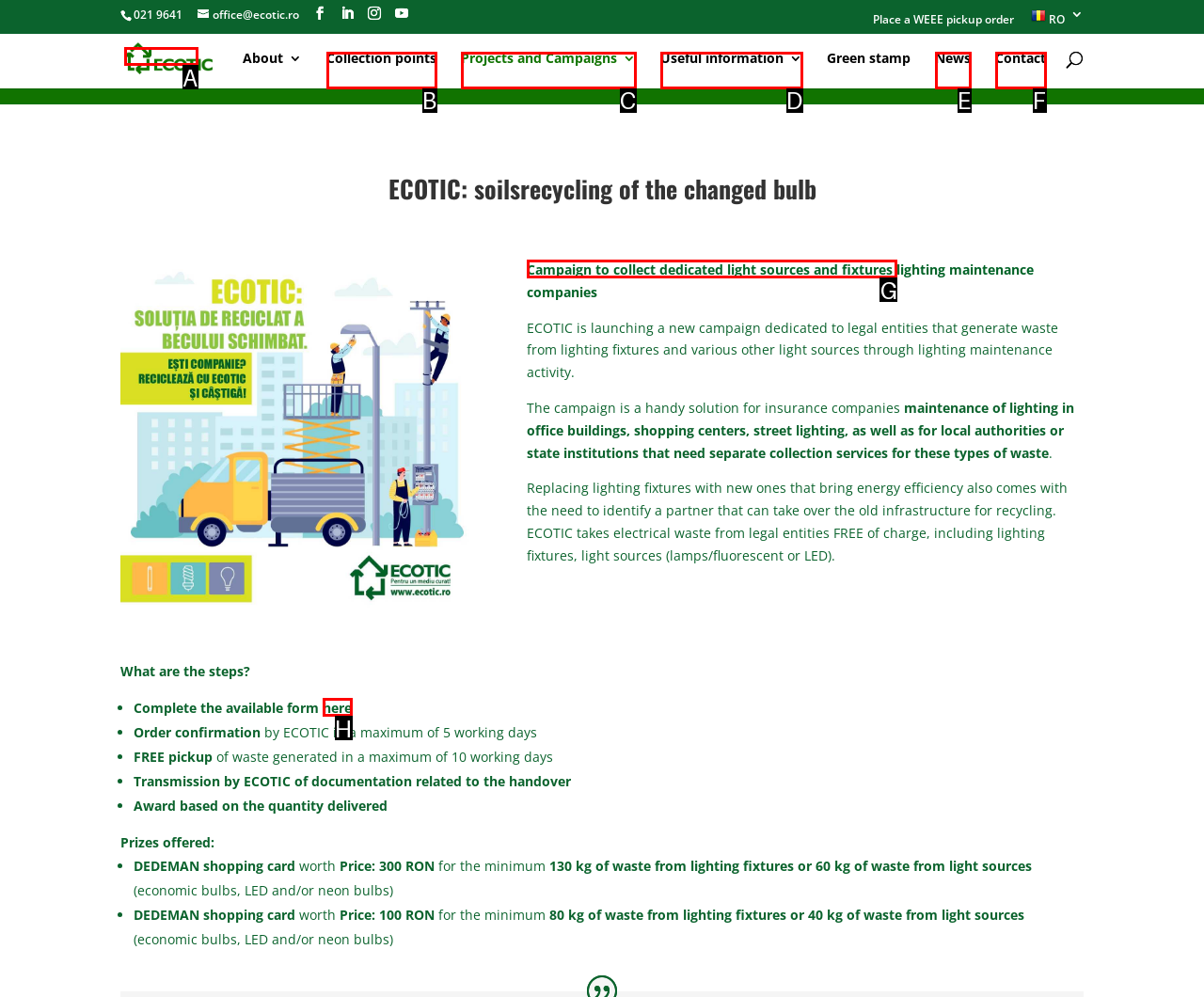Identify the correct UI element to click for the following task: Learn more about the campaign Choose the option's letter based on the given choices.

G